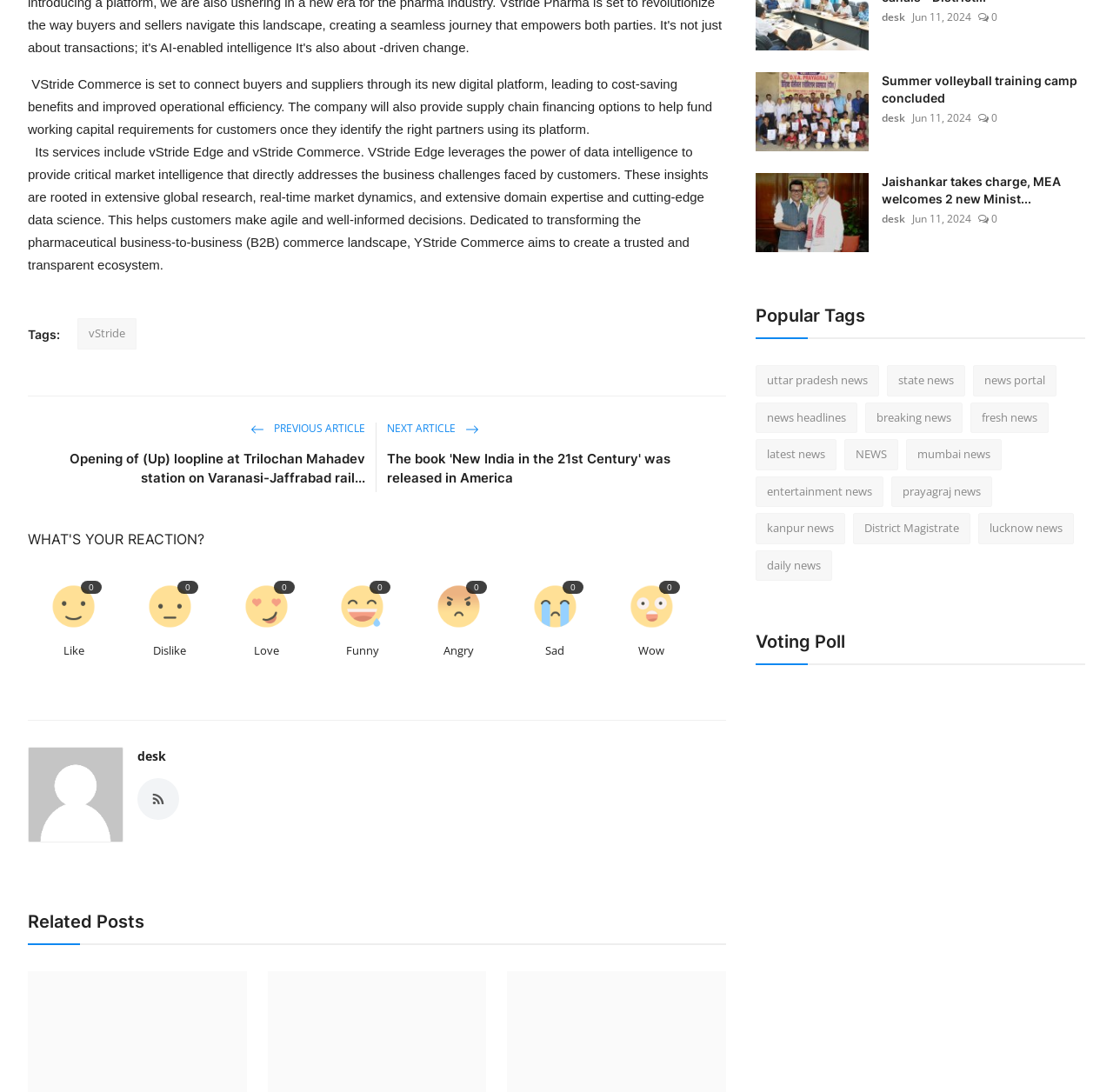How many popular tags are listed?
Look at the image and provide a short answer using one word or a phrase.

12